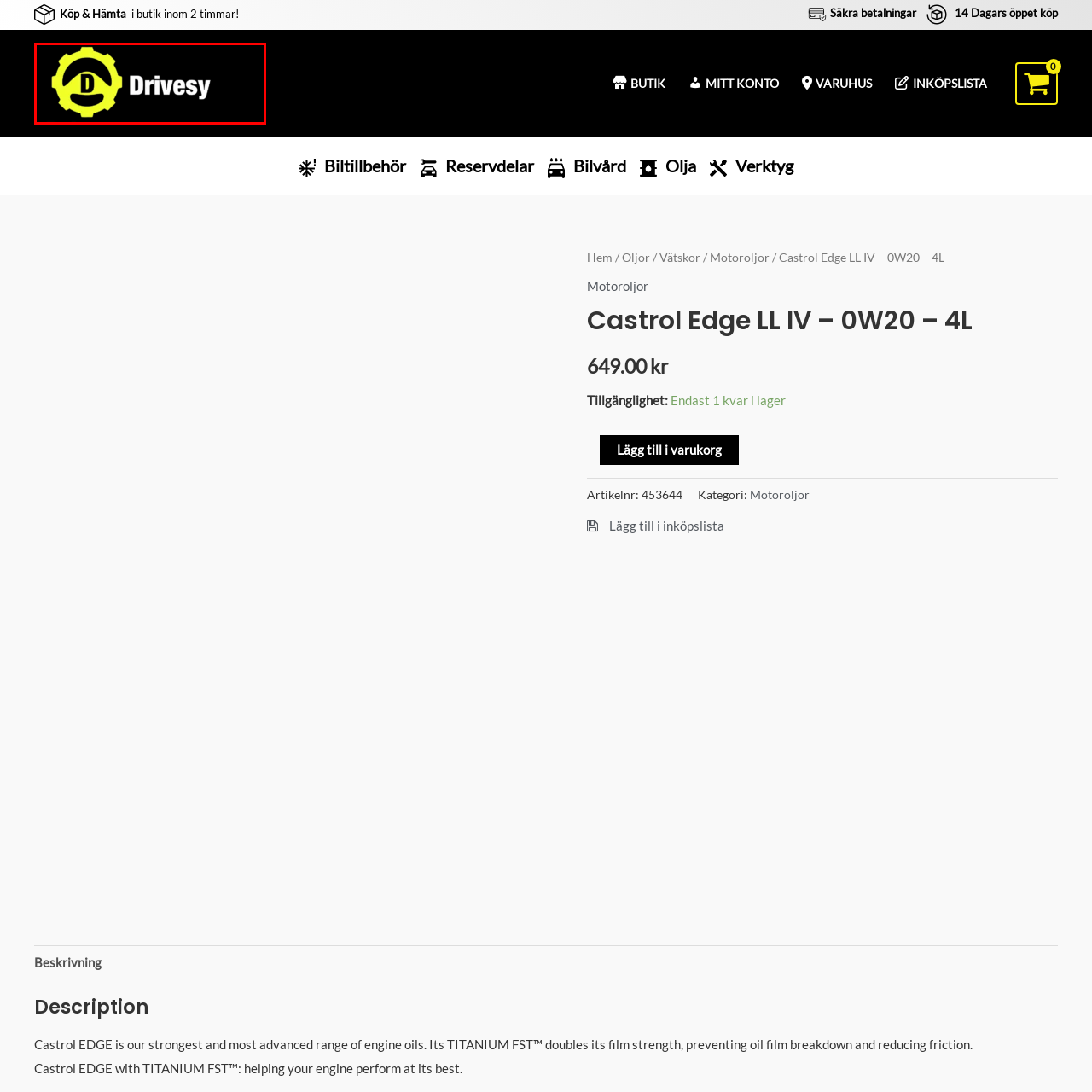Explain in detail what is depicted in the image enclosed by the red boundary.

The image features the logo of "Drivesy," prominently displayed against a black background. The logo incorporates a stylized yellow gear, symbolizing automotive or mechanical themes, alongside a friendly, rounded letter "D" at its center, which adds a modern touch. The brand name "Drivesy" is showcased in bold, white font, emphasizing clarity and visibility. This design reflects the company's focus on car-related products and services, creating an inviting and accessible image for potential customers.